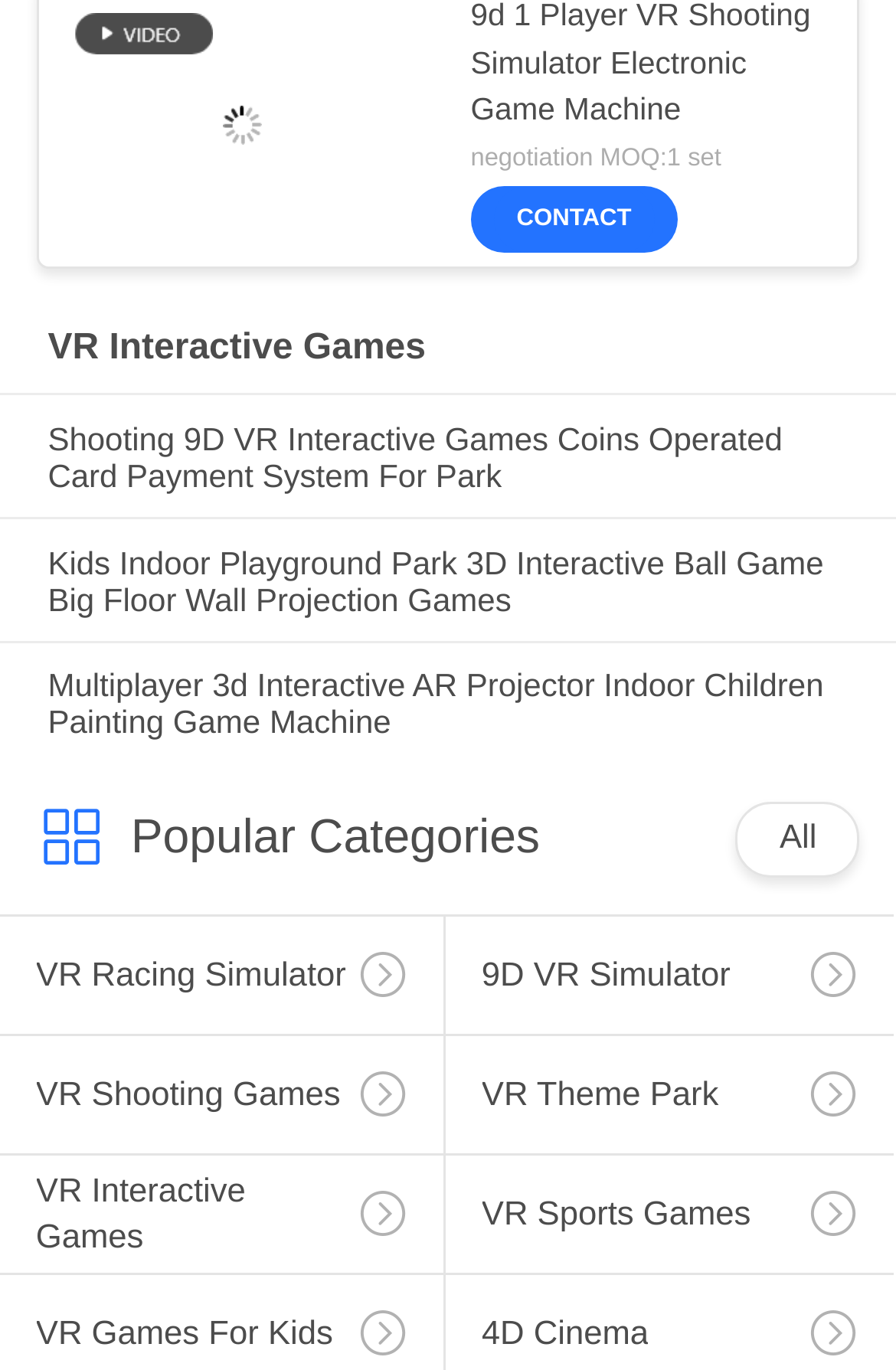Please identify the bounding box coordinates of the element's region that I should click in order to complete the following instruction: "View VR Interactive Games". The bounding box coordinates consist of four float numbers between 0 and 1, i.e., [left, top, right, bottom].

[0.053, 0.24, 0.947, 0.27]